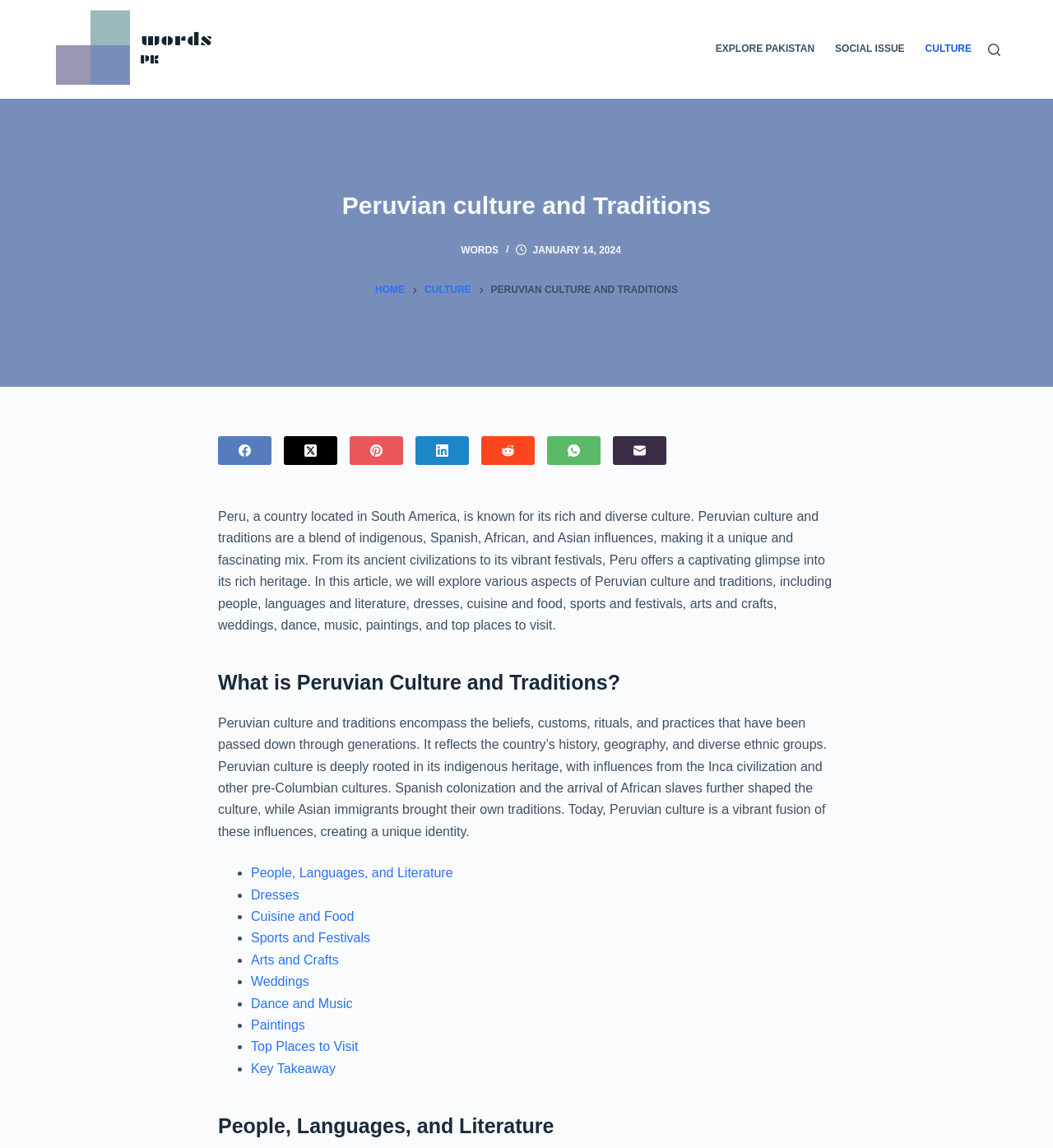Pinpoint the bounding box coordinates of the clickable area necessary to execute the following instruction: "Check out 'Top Places to Visit'". The coordinates should be given as four float numbers between 0 and 1, namely [left, top, right, bottom].

[0.238, 0.906, 0.34, 0.918]